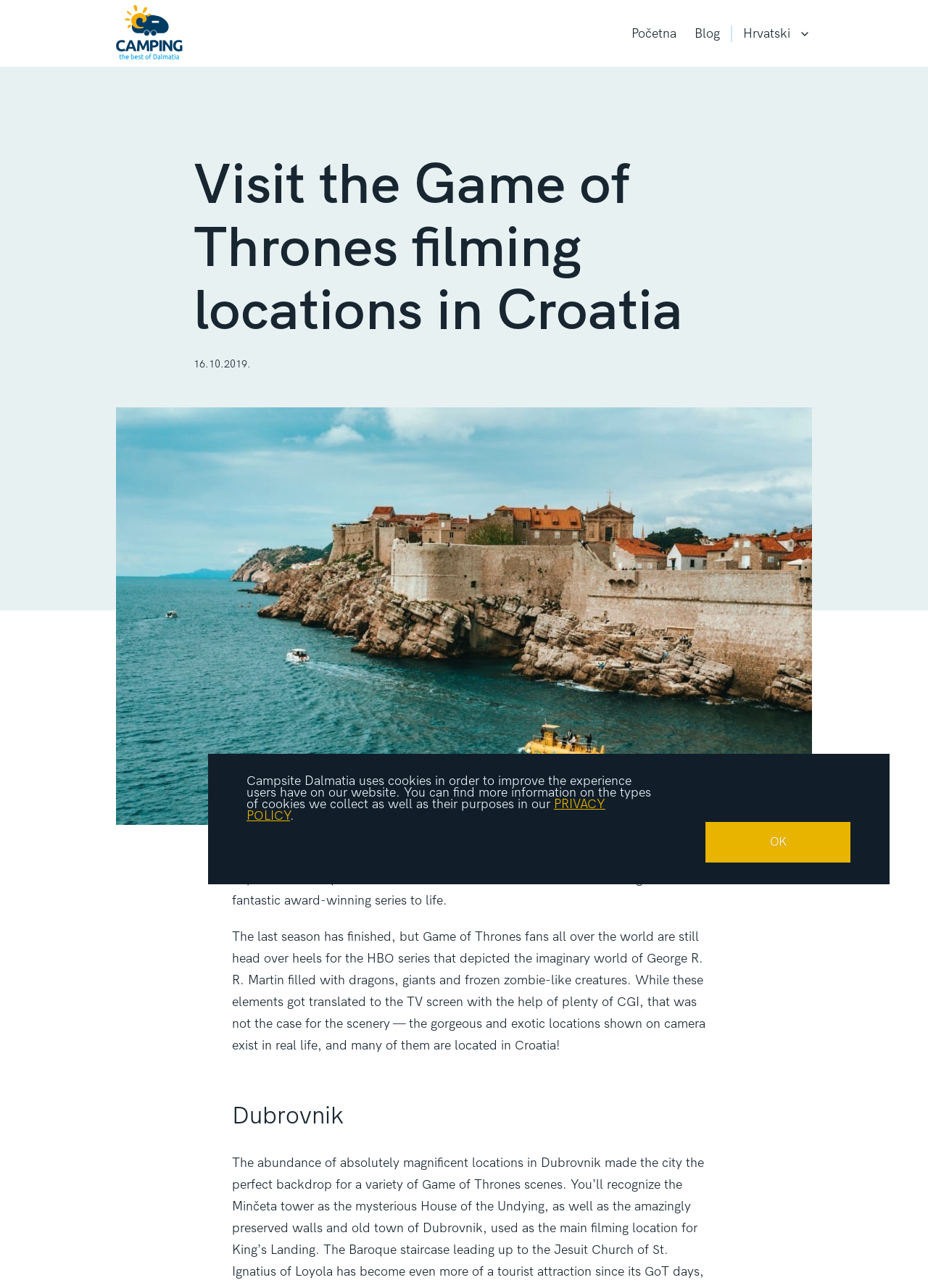Summarize the webpage comprehensively, mentioning all visible components.

This webpage is about visiting Game of Thrones filming locations in Croatia. At the top left, there is a logo and a link to an unknown page. To the right of the logo, there are three links: "Početna", "Blog", and a language selection option with the text "Hrvatski" and a chevron icon. 

Below the top navigation bar, there is a large heading that reads "Visit the Game of Thrones filming locations in Croatia". Underneath the heading, there is a date "16.10.2019." and a brief introduction to the webpage's content. The introduction explains that the webpage is about exploring the Croatian locations where Game of Thrones was filmed.

Following the introduction, there is a longer paragraph that provides more context about the Game of Thrones series and its filming locations in Croatia. This paragraph is positioned in the middle of the page.

Below the paragraph, there is a heading "Dubrovnik", which is likely a section title for one of the filming locations.

At the bottom of the page, there is a notice about the website's use of cookies, with a link to the "PRIVACY POLICY" and an "OK" button to acknowledge the notice.